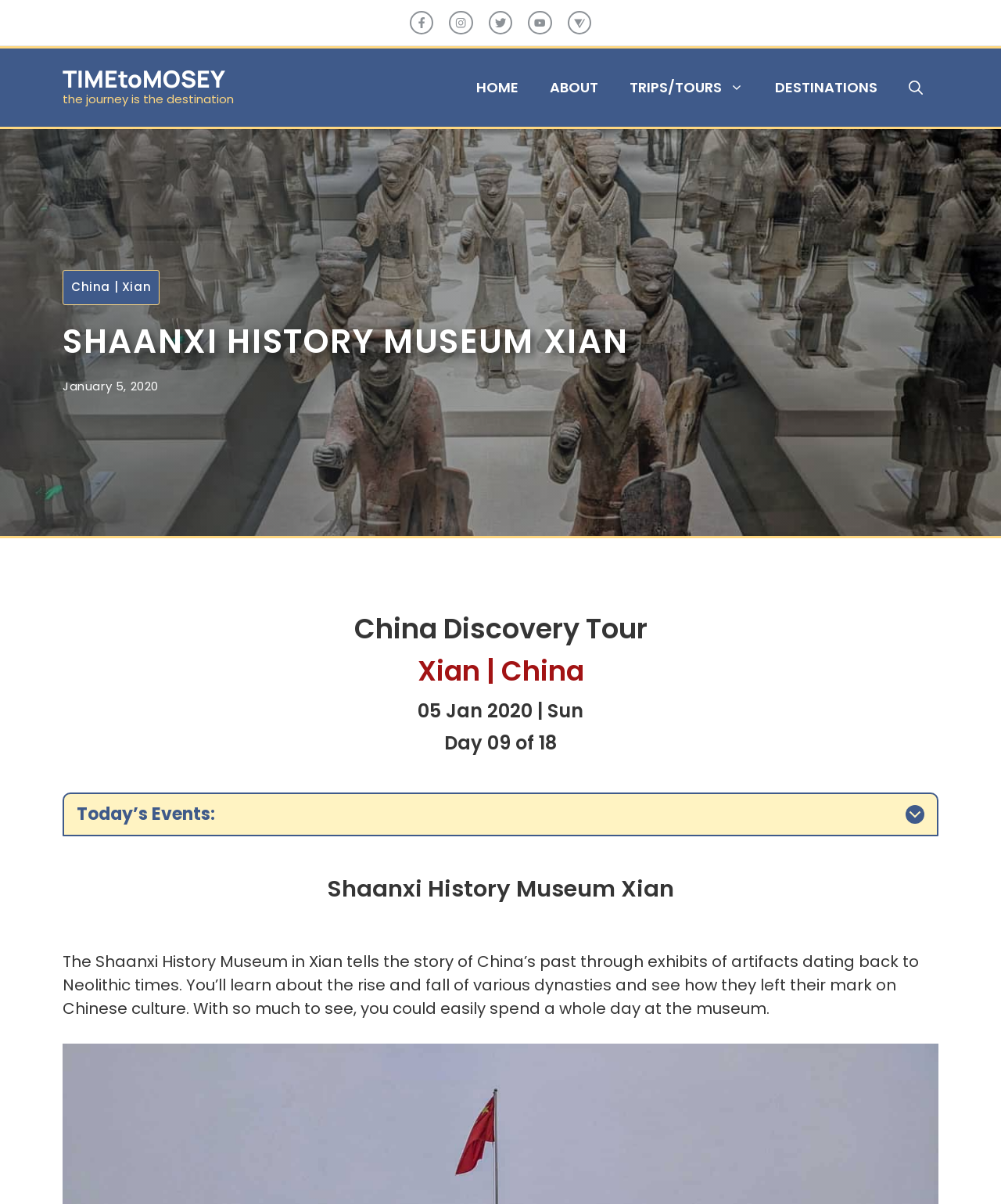Show me the bounding box coordinates of the clickable region to achieve the task as per the instruction: "view the China link".

[0.071, 0.232, 0.11, 0.245]